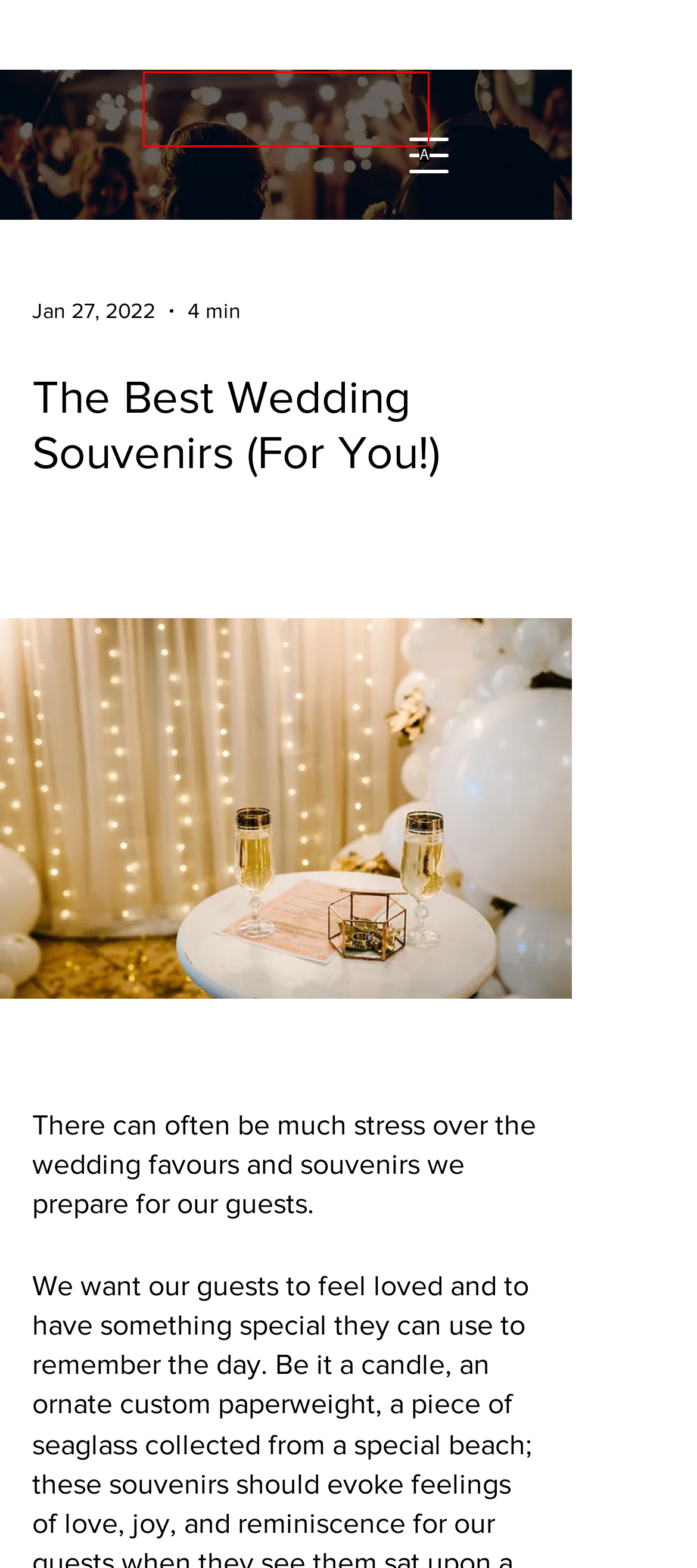Determine the HTML element that best aligns with the description: ENQUIRE NOW
Answer with the appropriate letter from the listed options.

A